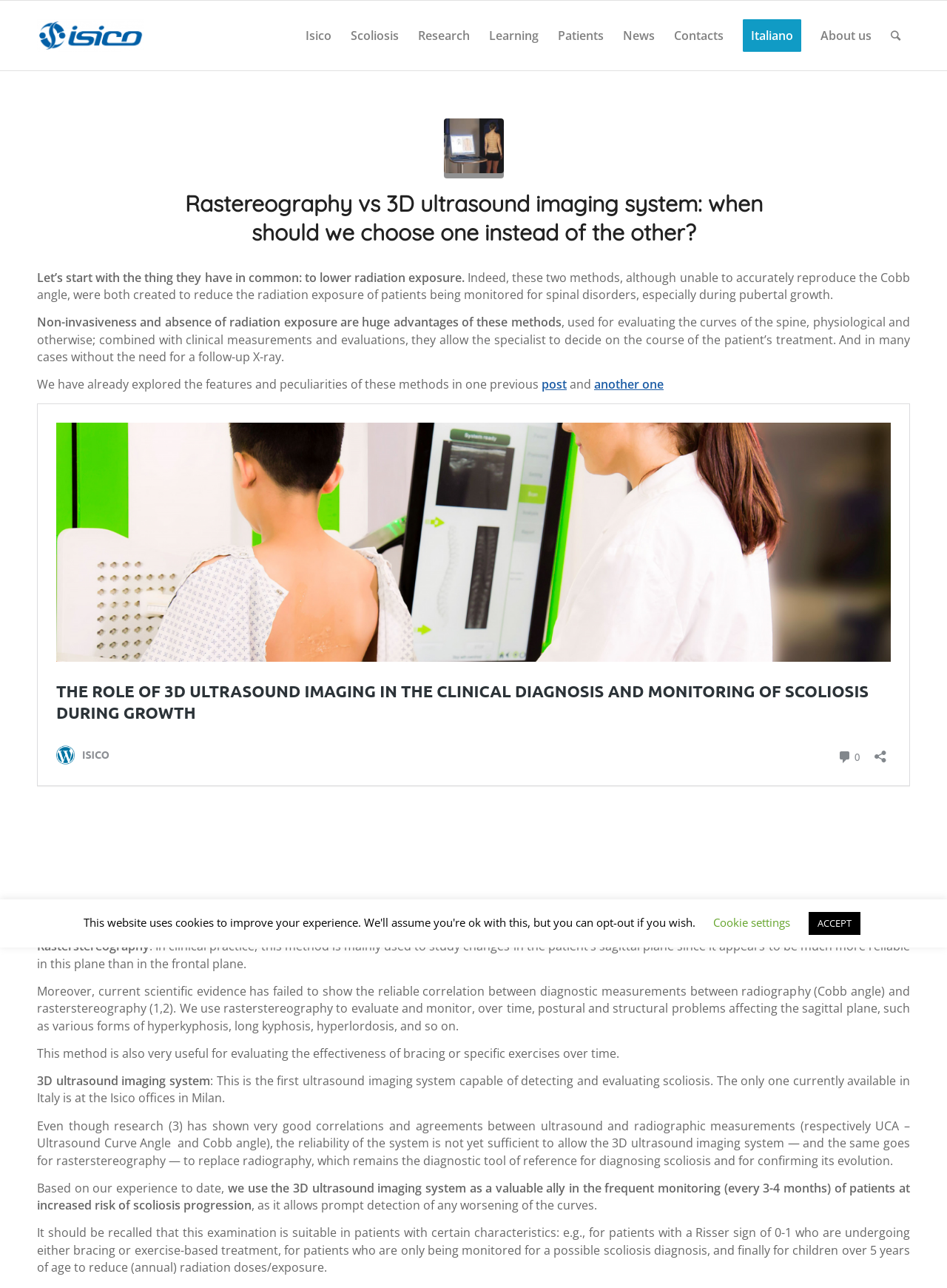Please find the bounding box for the UI element described by: "Isico".

[0.312, 0.015, 0.36, 0.04]